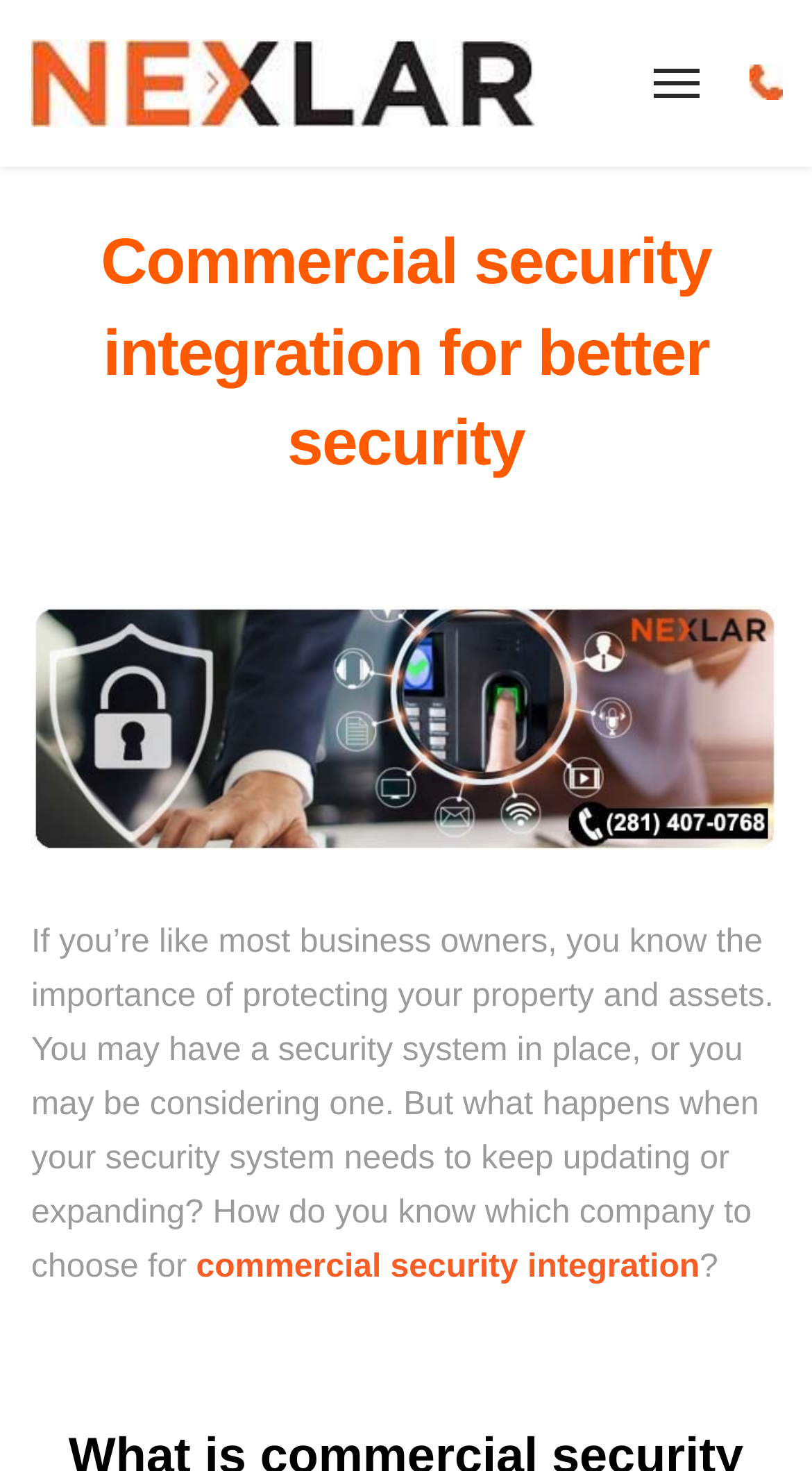Please reply with a single word or brief phrase to the question: 
What is the related concept to commercial security integration?

Access Control